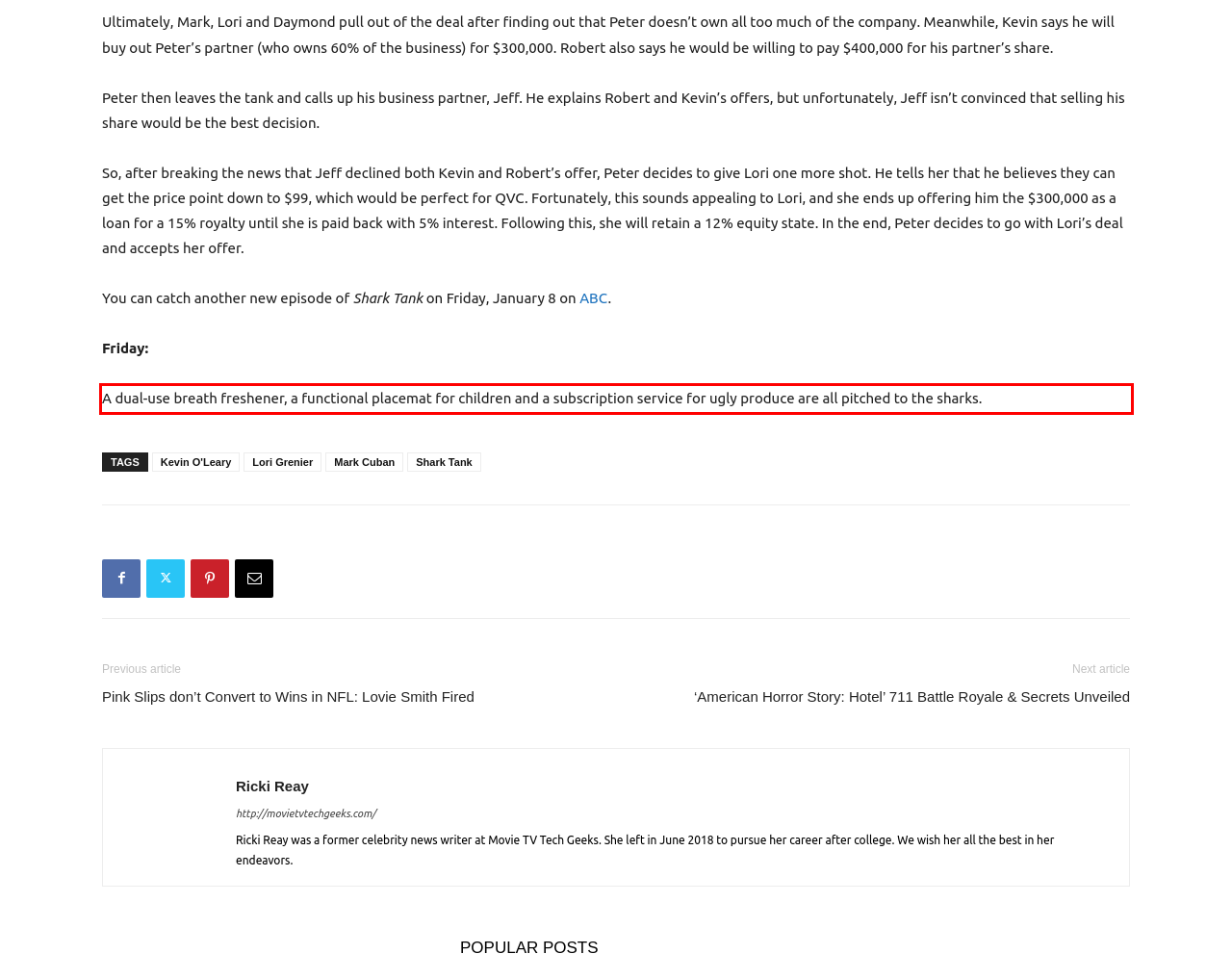You are looking at a screenshot of a webpage with a red rectangle bounding box. Use OCR to identify and extract the text content found inside this red bounding box.

A dual-use breath freshener, a functional placemat for children and a subscription service for ugly produce are all pitched to the sharks.